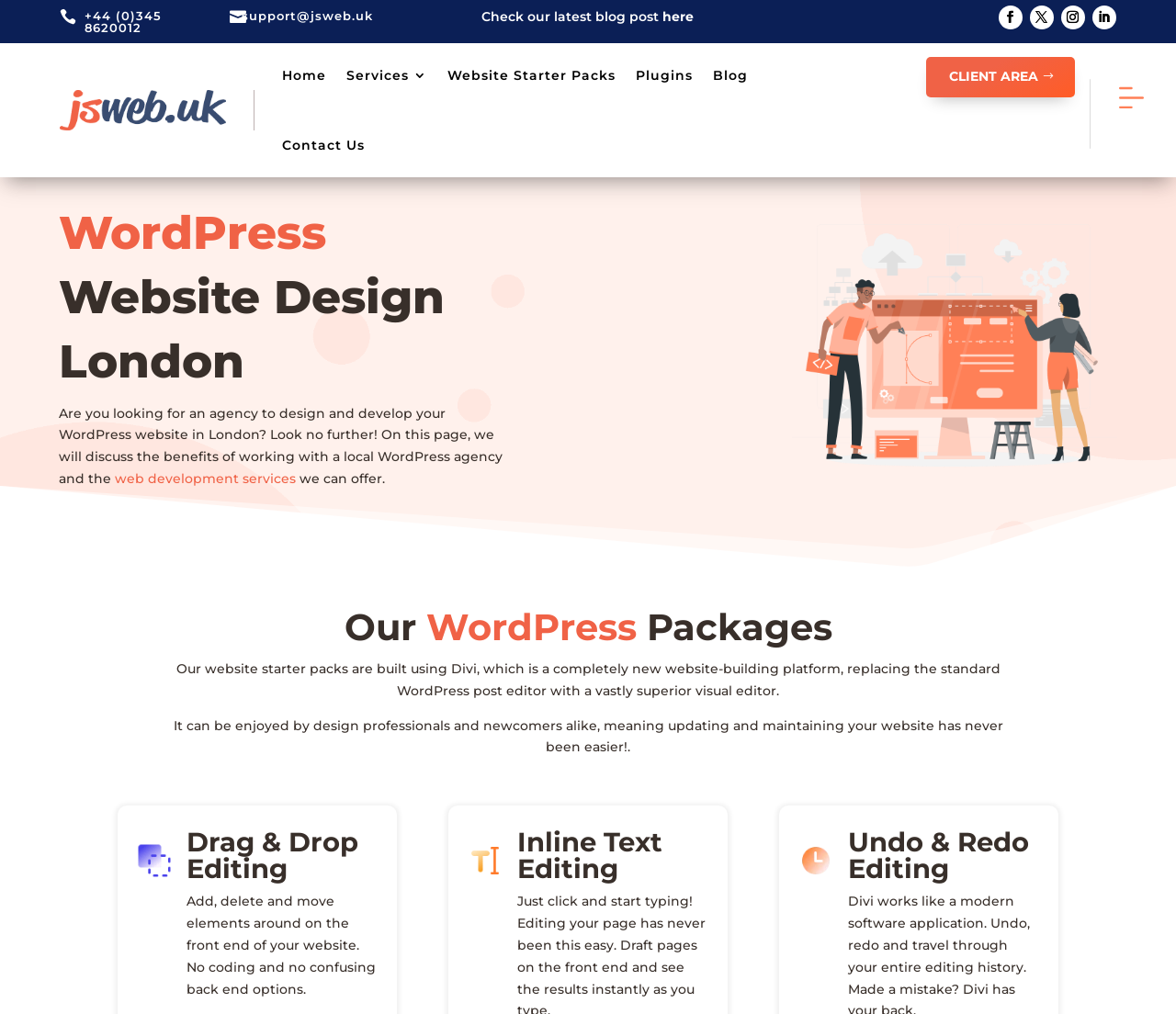Give the bounding box coordinates for this UI element: "web development services". The coordinates should be four float numbers between 0 and 1, arranged as [left, top, right, bottom].

[0.098, 0.464, 0.252, 0.48]